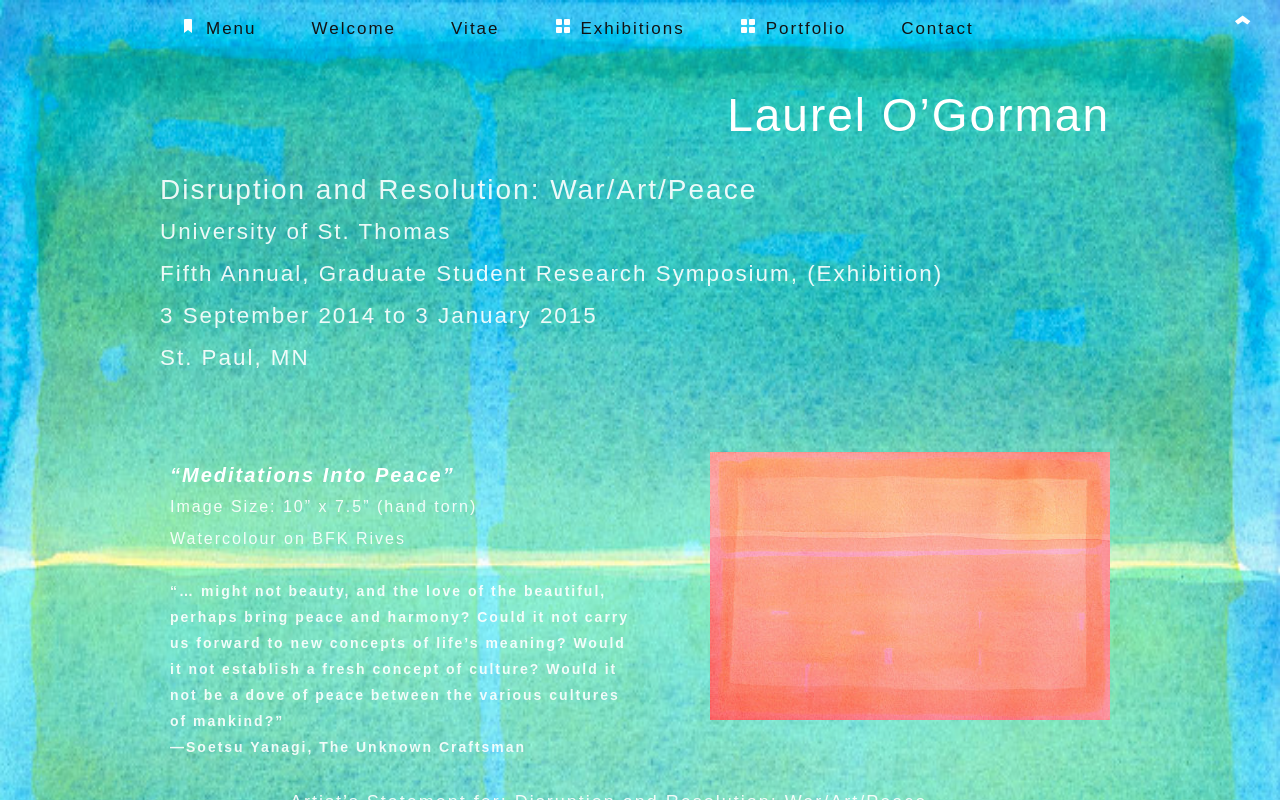Find the bounding box coordinates for the UI element that matches this description: "Vitae".

[0.337, 0.0, 0.414, 0.06]